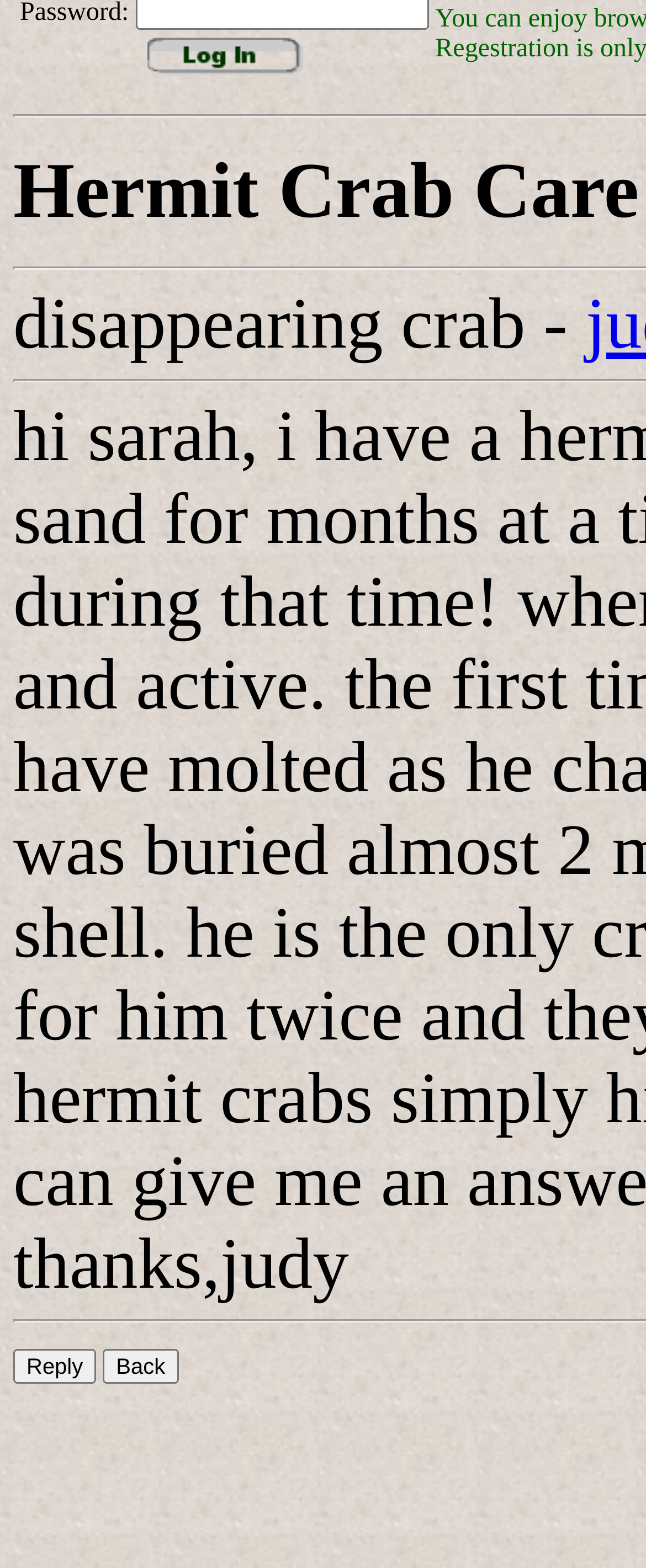Determine the bounding box coordinates for the HTML element mentioned in the following description: "name="password"". The coordinates should be a list of four floats ranging from 0 to 1, represented as [left, top, right, bottom].

[0.21, 0.027, 0.664, 0.049]